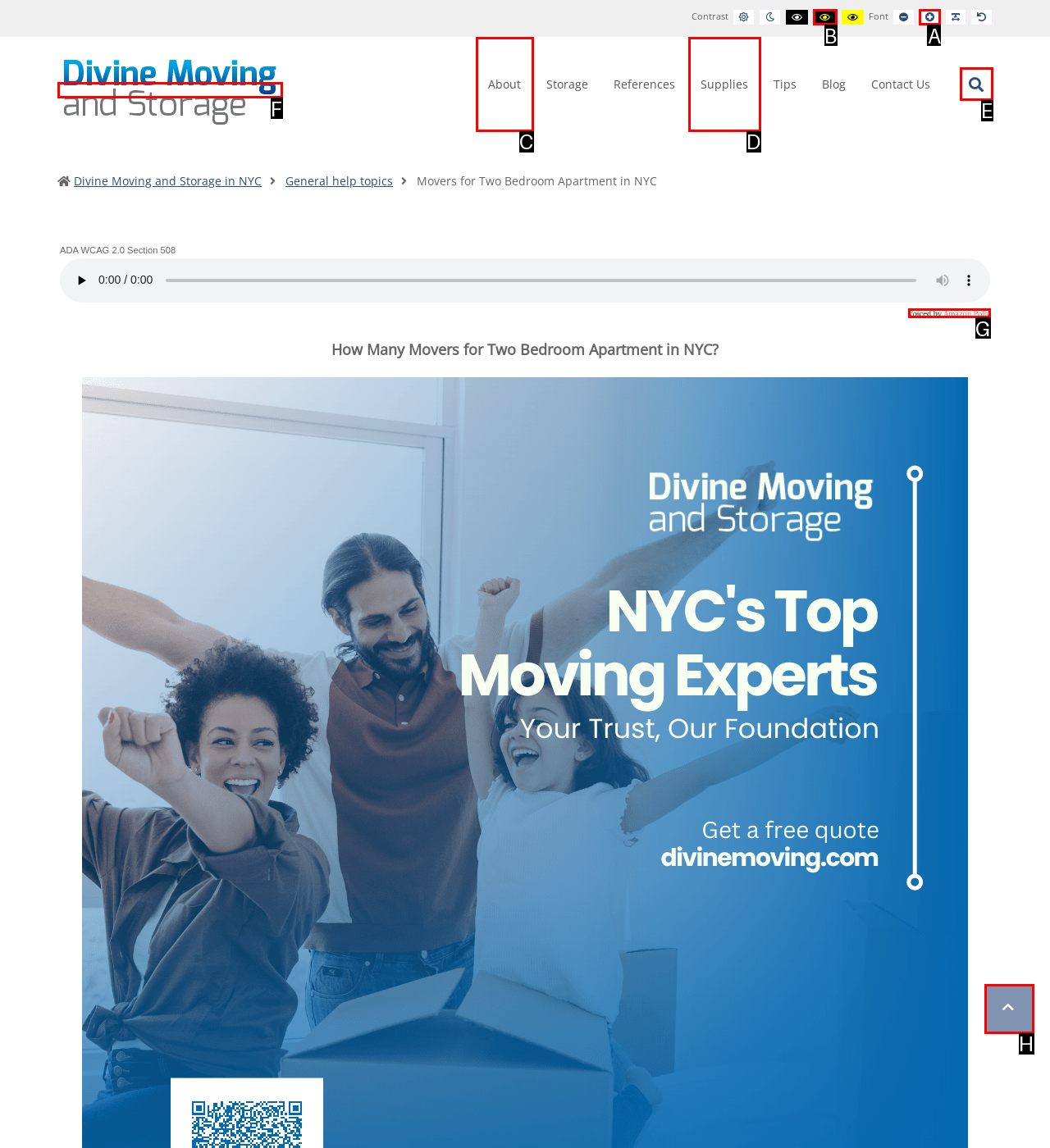Indicate which HTML element you need to click to complete the task: Increase font size. Provide the letter of the selected option directly.

A